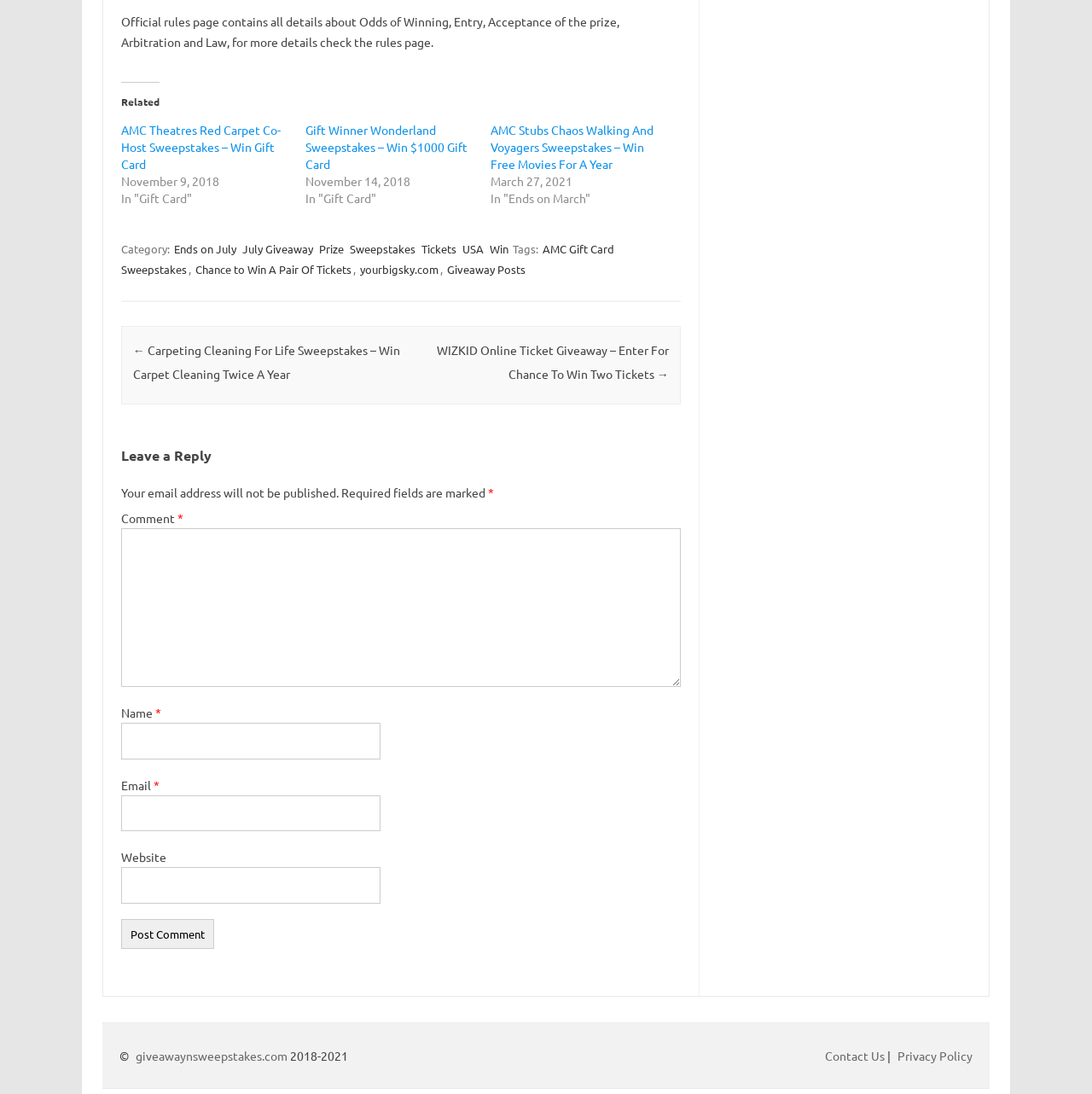Locate the bounding box coordinates for the element described below: "parent_node: Comment * name="comment"". The coordinates must be four float values between 0 and 1, formatted as [left, top, right, bottom].

[0.111, 0.482, 0.623, 0.628]